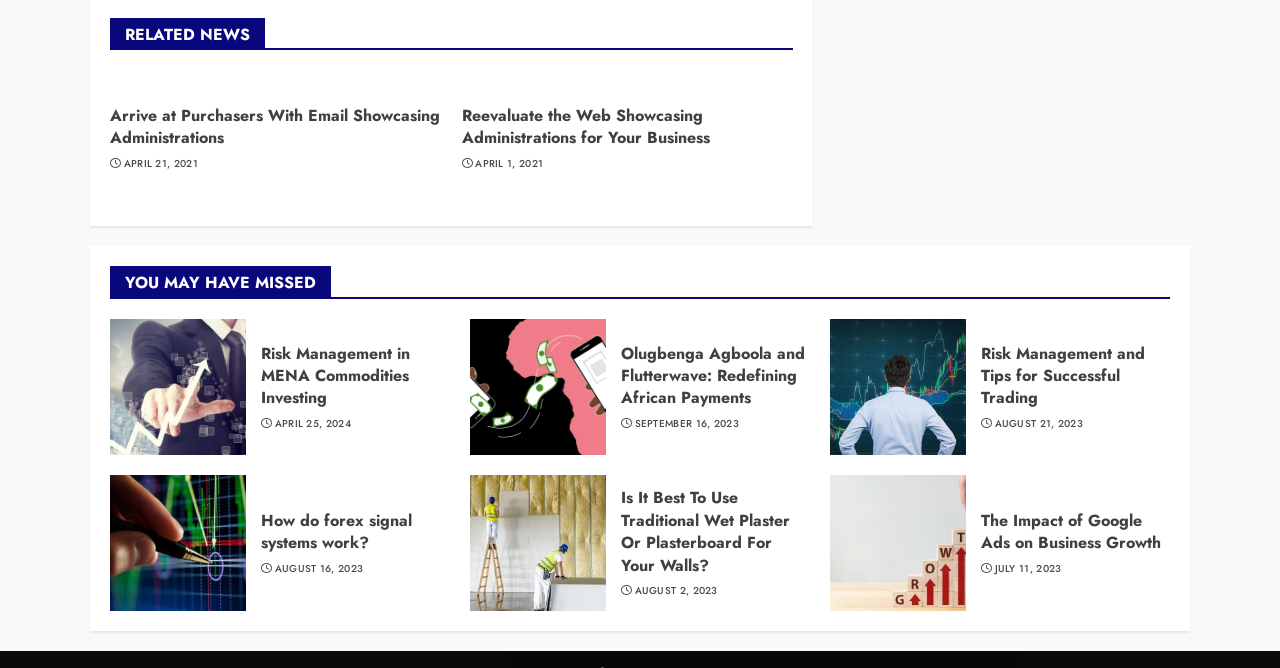Determine the bounding box coordinates of the element that should be clicked to execute the following command: "Go to the home page".

None